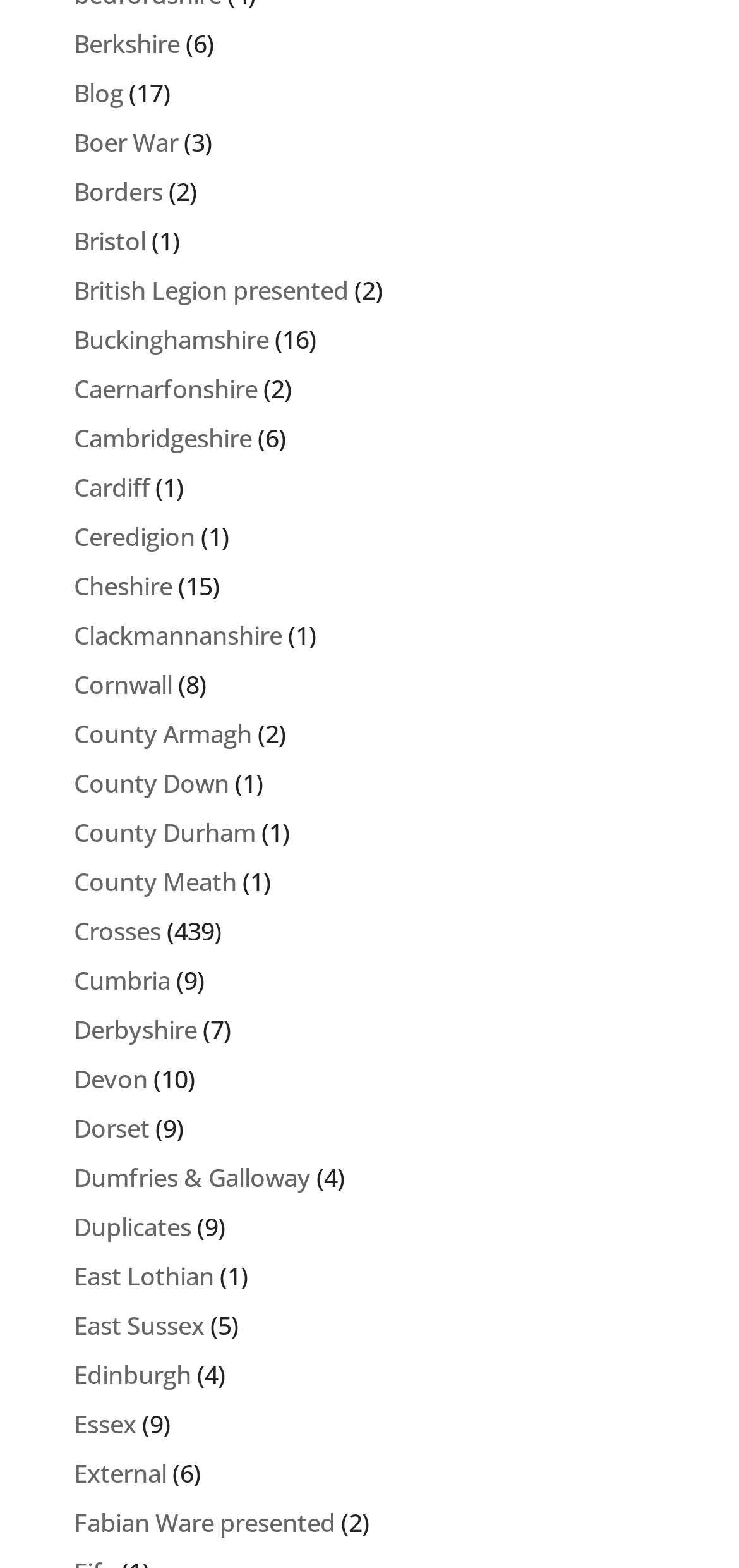Please determine the bounding box of the UI element that matches this description: British Legion presented. The coordinates should be given as (top-left x, top-left y, bottom-right x, bottom-right y), with all values between 0 and 1.

[0.1, 0.174, 0.472, 0.196]